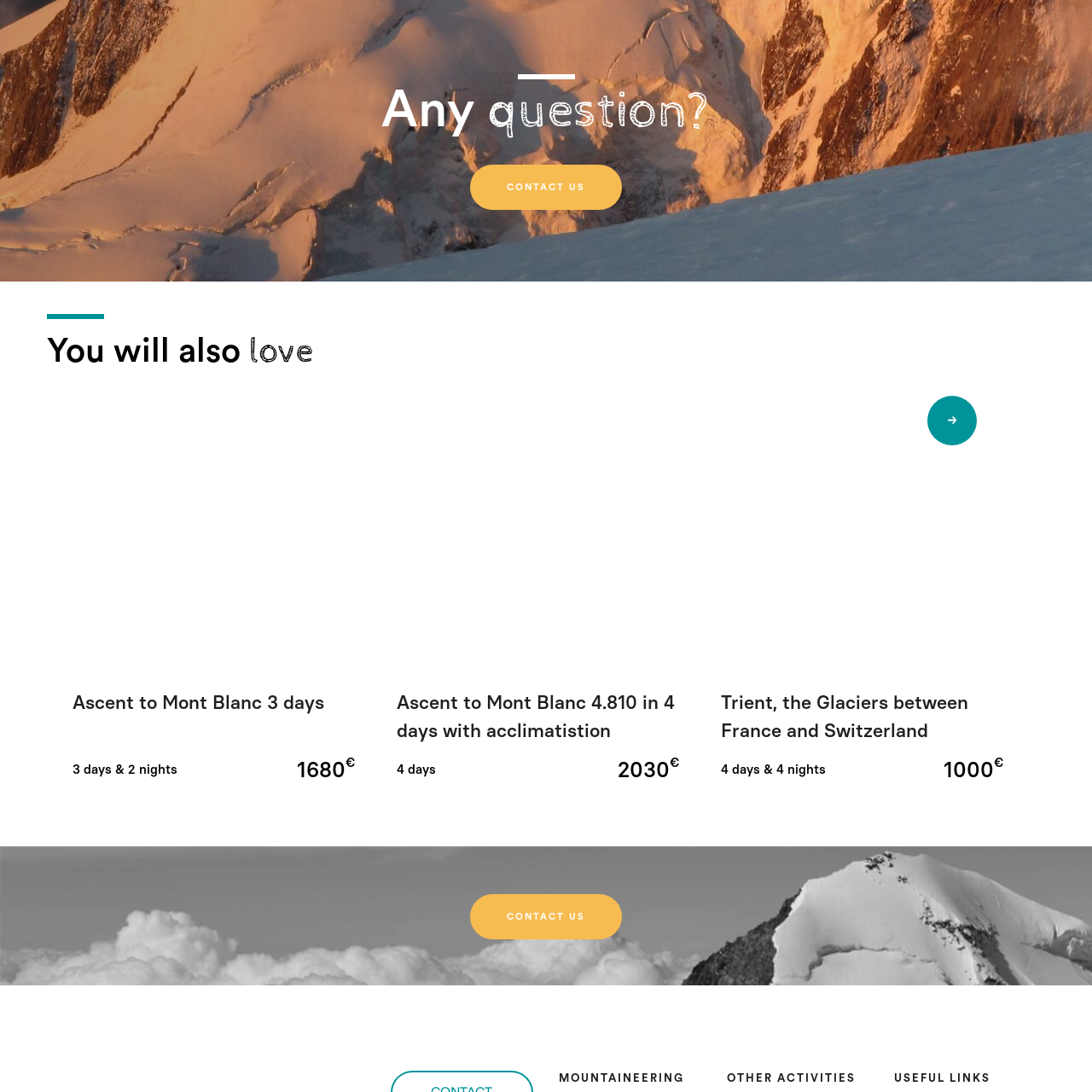Direct your attention to the red-bounded image and answer the question with a single word or phrase:
What is the purpose of this trip?

To immerse in natural wonders